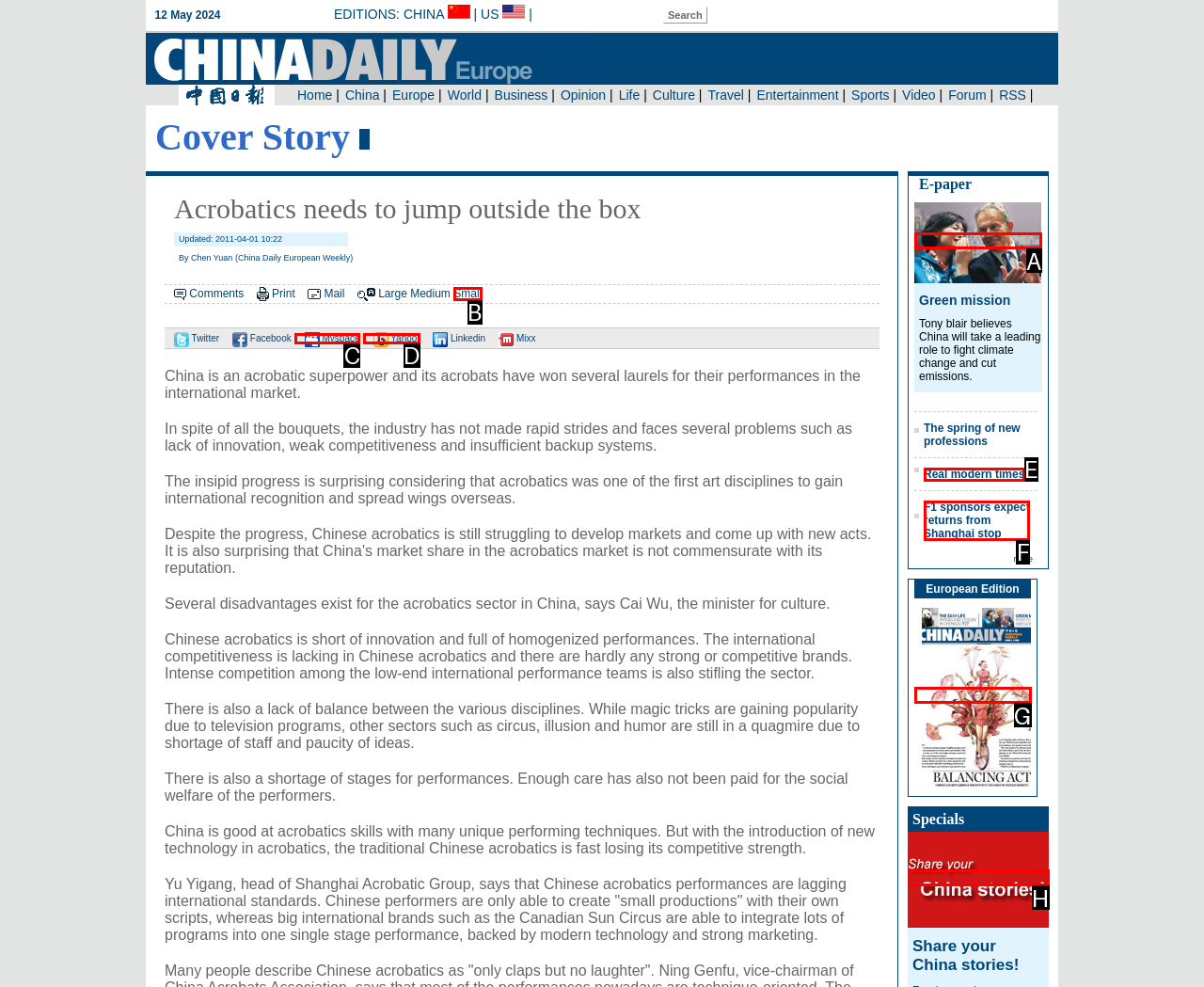Select the HTML element that corresponds to the description: parent_node: European Edition. Reply with the letter of the correct option.

G